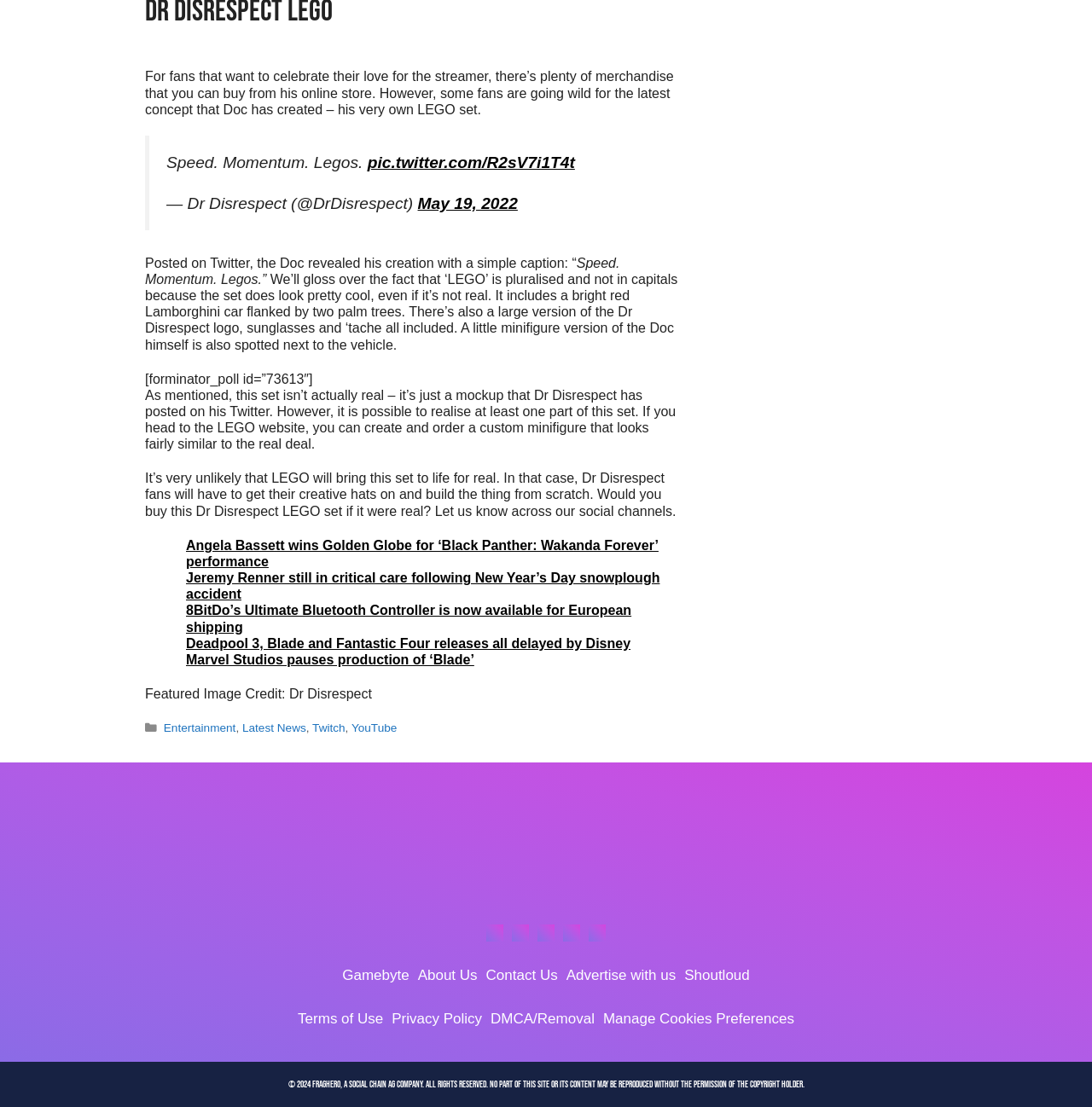Please find the bounding box coordinates of the element that you should click to achieve the following instruction: "Visit the Gamebyte website". The coordinates should be presented as four float numbers between 0 and 1: [left, top, right, bottom].

[0.313, 0.874, 0.375, 0.889]